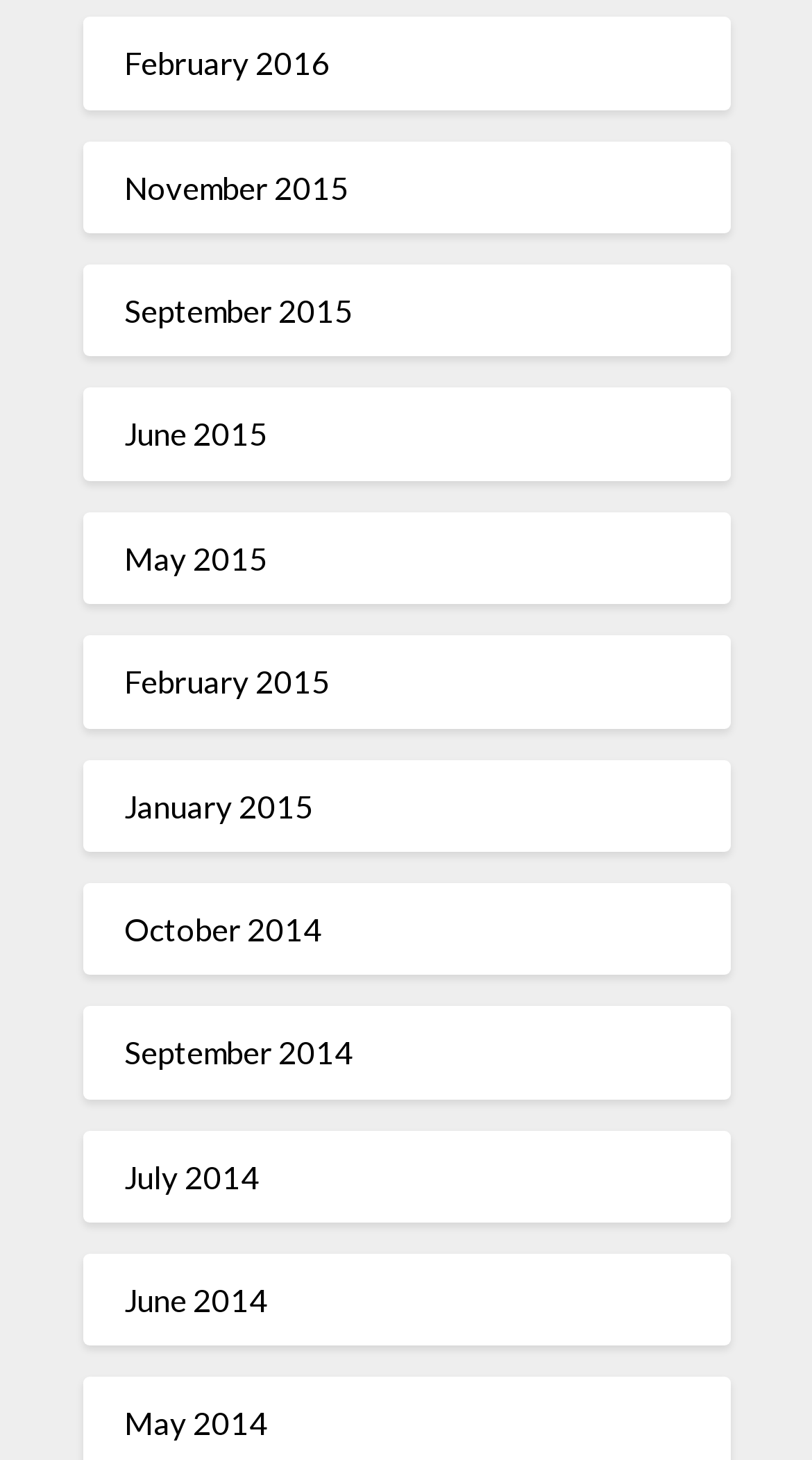How many months are listed from the year 2014?
Based on the image content, provide your answer in one word or a short phrase.

3